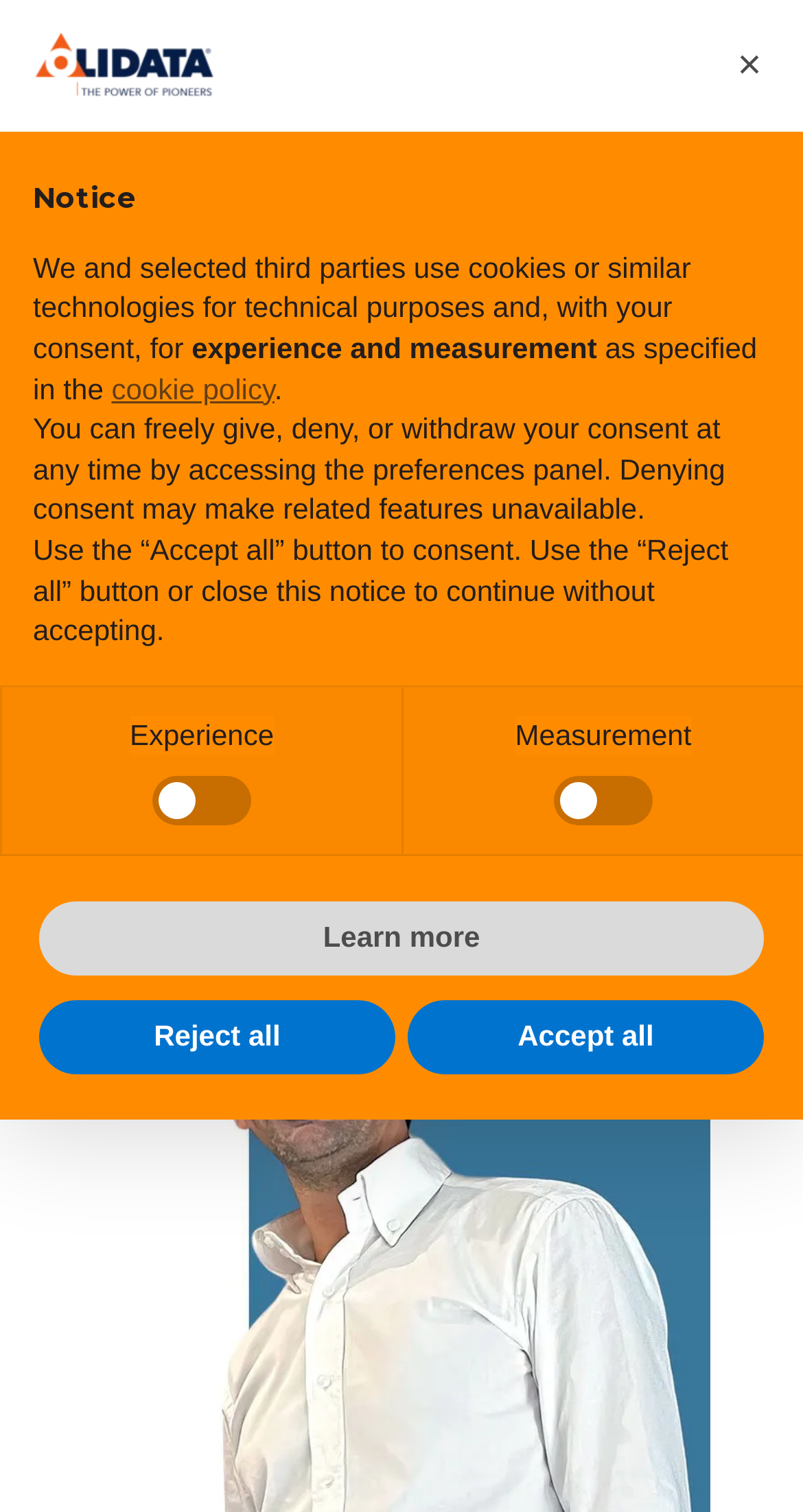Present a detailed account of what is displayed on the webpage.

The webpage is about Leadership at Olidata. At the top left, there is a link to Olidata's stock quote, and next to it, there are links to switch between languages, including IT and EN. The Olidata logo is also located at the top left, accompanied by a button on the top right.

Below the logo, there is a heading that reads "Leadership" in a large font. Underneath, there are links to navigate to the home page and a static text that repeats the heading "LEADERSHIP".

On the bottom right, there is a small icon that looks like a magnifying glass. Above it, there is a notice dialog that takes up most of the page. The notice dialog has a logo at the top left and a close button at the top right. Inside the dialog, there is a heading that reads "Notice" and a paragraph of text that explains the use of cookies and similar technologies. There are also links to the cookie policy and buttons to accept or reject all cookies.

Below the notice dialog, there are two checkboxes for "Experience" and "Measurement", and three buttons to "Learn more", "Reject all", and "Accept all".